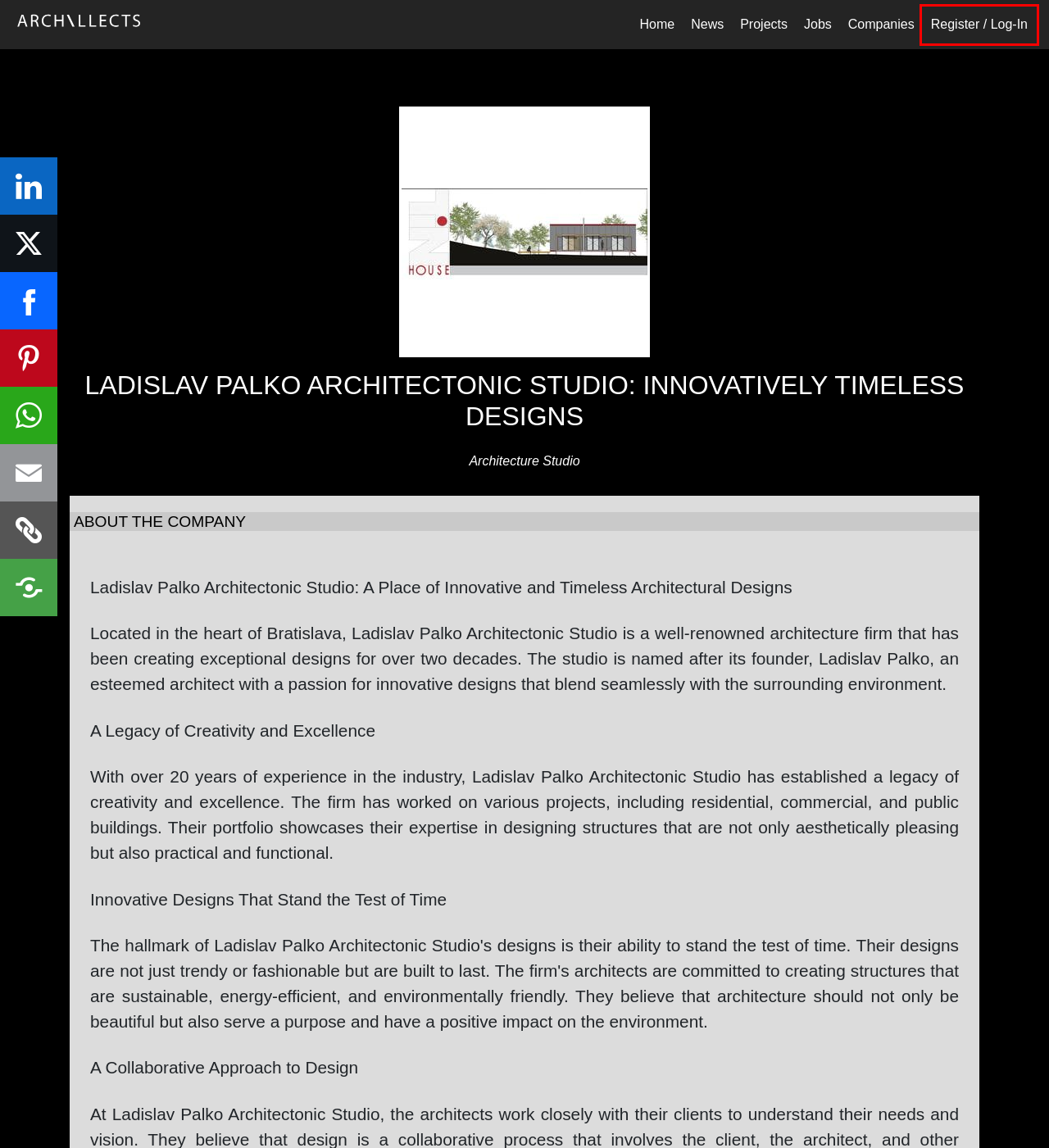You have a screenshot of a webpage where a red bounding box highlights a specific UI element. Identify the description that best matches the resulting webpage after the highlighted element is clicked. The choices are:
A. DigitalBay UK
B. Archillects.com – #1 Platform for Architects, Designers, Contractors & Developers
C. PII Foundation | Hospital in the cloud
D. Architecture and Design Projects – Archillects.com
E. Jobs – Archillects.com
F. News – Archillects.com
G. Recent Activity
H. Architects Design Studios and Construction companies List – Archillects.com

G